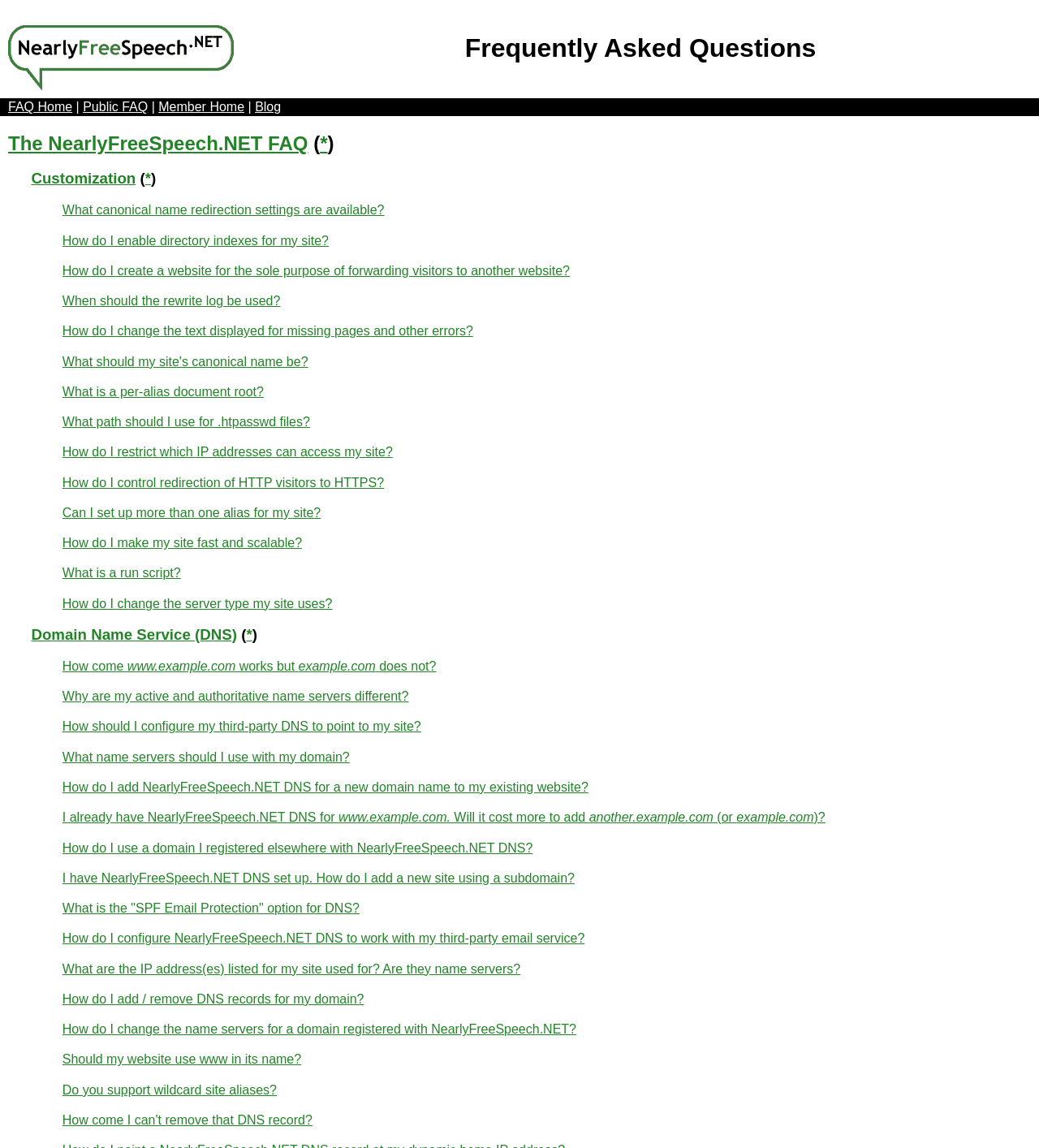Pinpoint the bounding box coordinates of the element you need to click to execute the following instruction: "Explore Domain Name Service (DNS)". The bounding box should be represented by four float numbers between 0 and 1, in the format [left, top, right, bottom].

[0.03, 0.547, 1.0, 0.56]